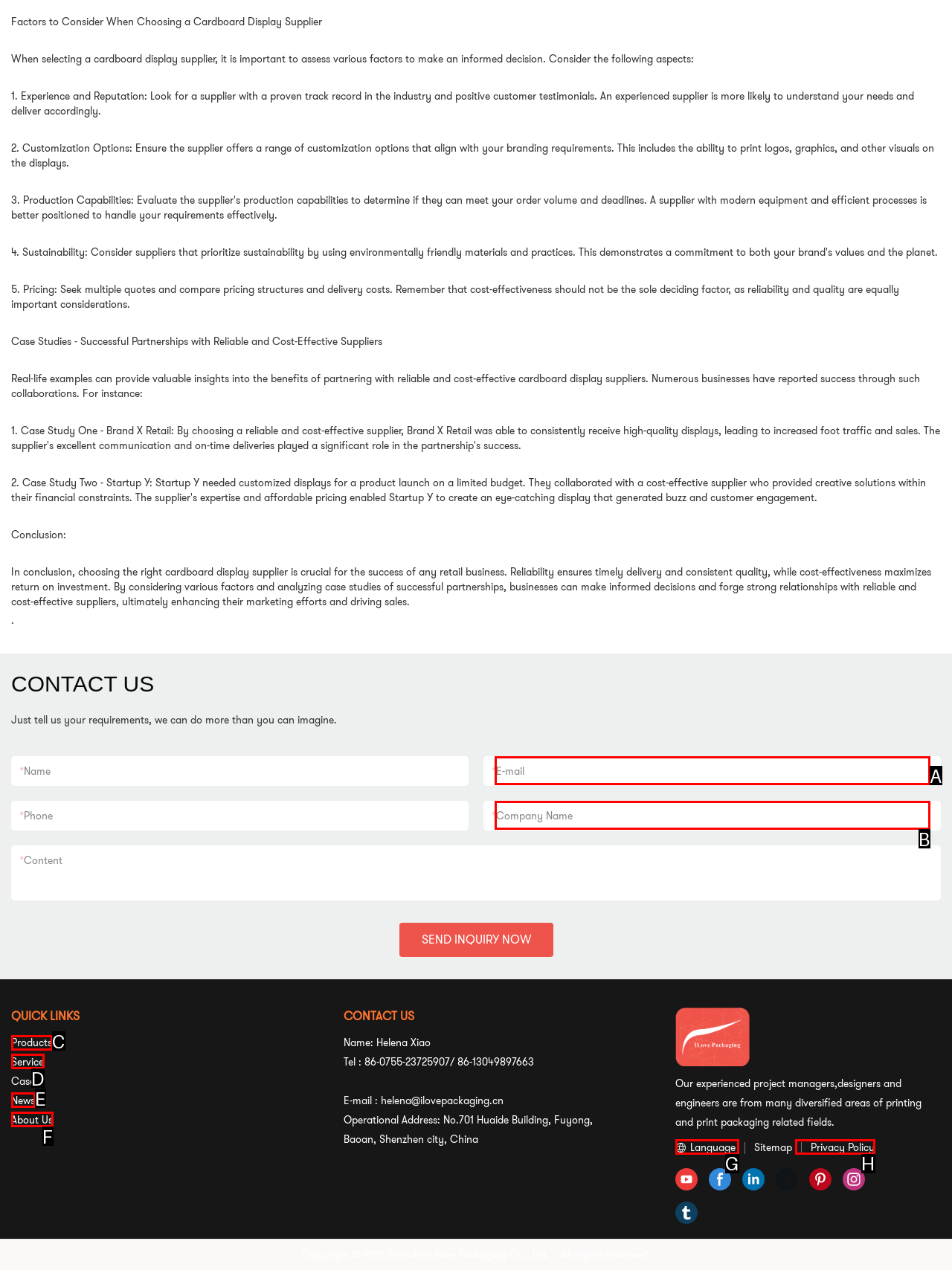Which lettered option should be clicked to achieve the task: Click the Products link? Choose from the given choices.

C